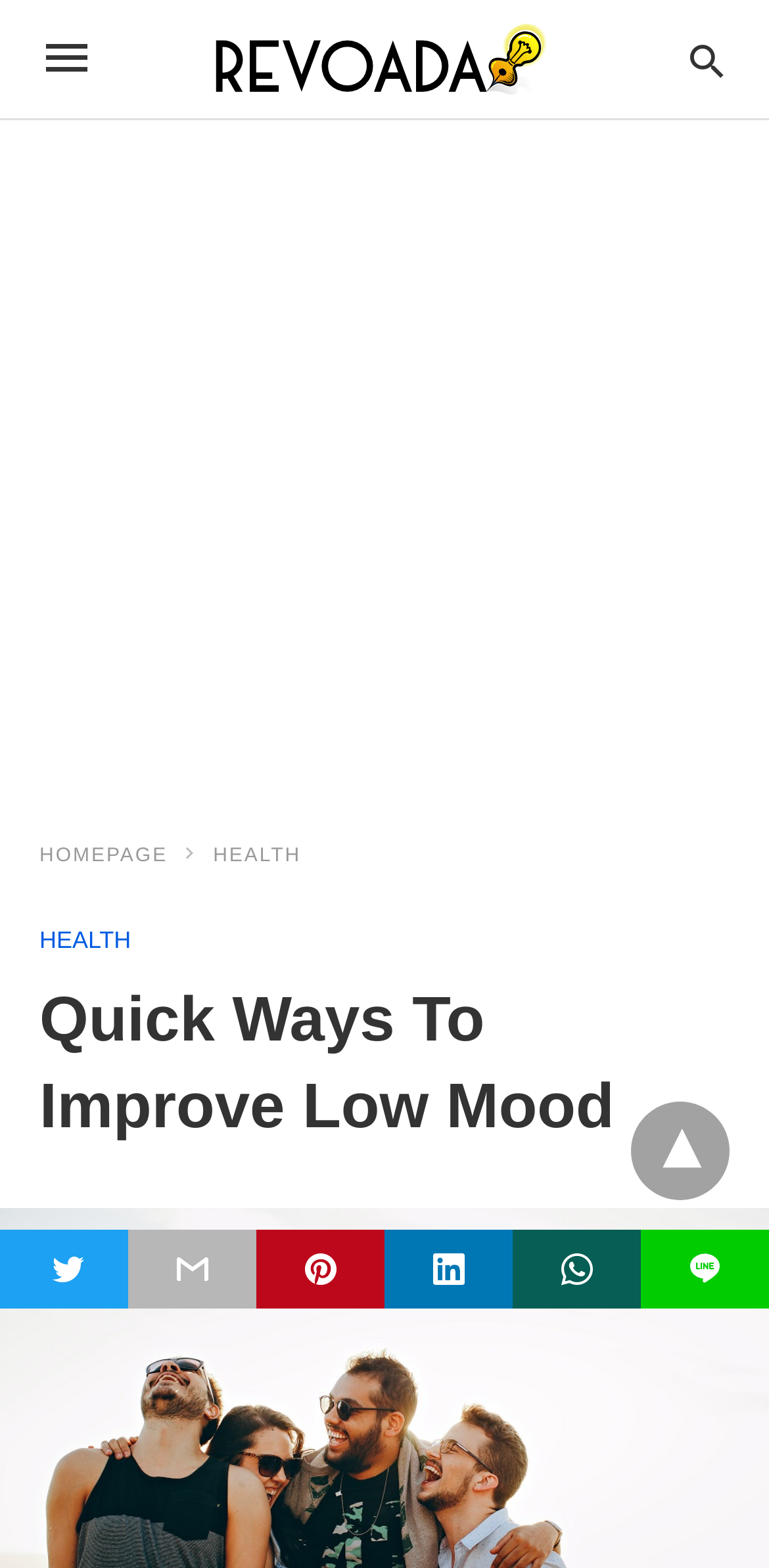Find the bounding box coordinates of the area to click in order to follow the instruction: "go to homepage".

[0.051, 0.539, 0.264, 0.553]